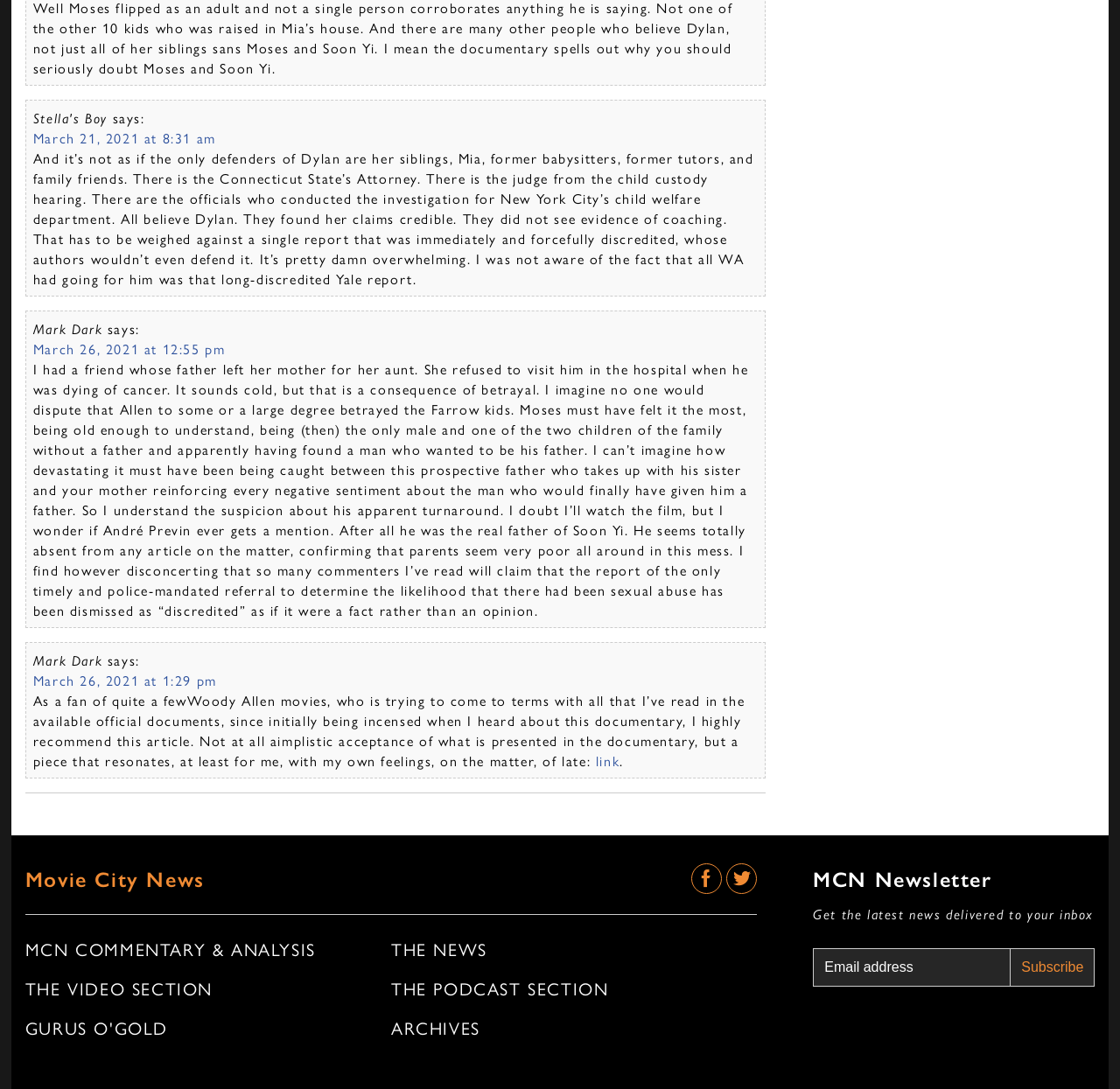How many links are in the navigation menu?
Using the image, provide a detailed and thorough answer to the question.

The navigation menu can be found at the top of the webpage and contains links to different sections of the website, including 'MCN COMMENTARY & ANALYSIS', 'THE NEWS', 'THE VIDEO SECTION', 'THE PODCAST SECTION', 'GURUS O'GOLD', and 'ARCHIVES'. There are 7 links in total.